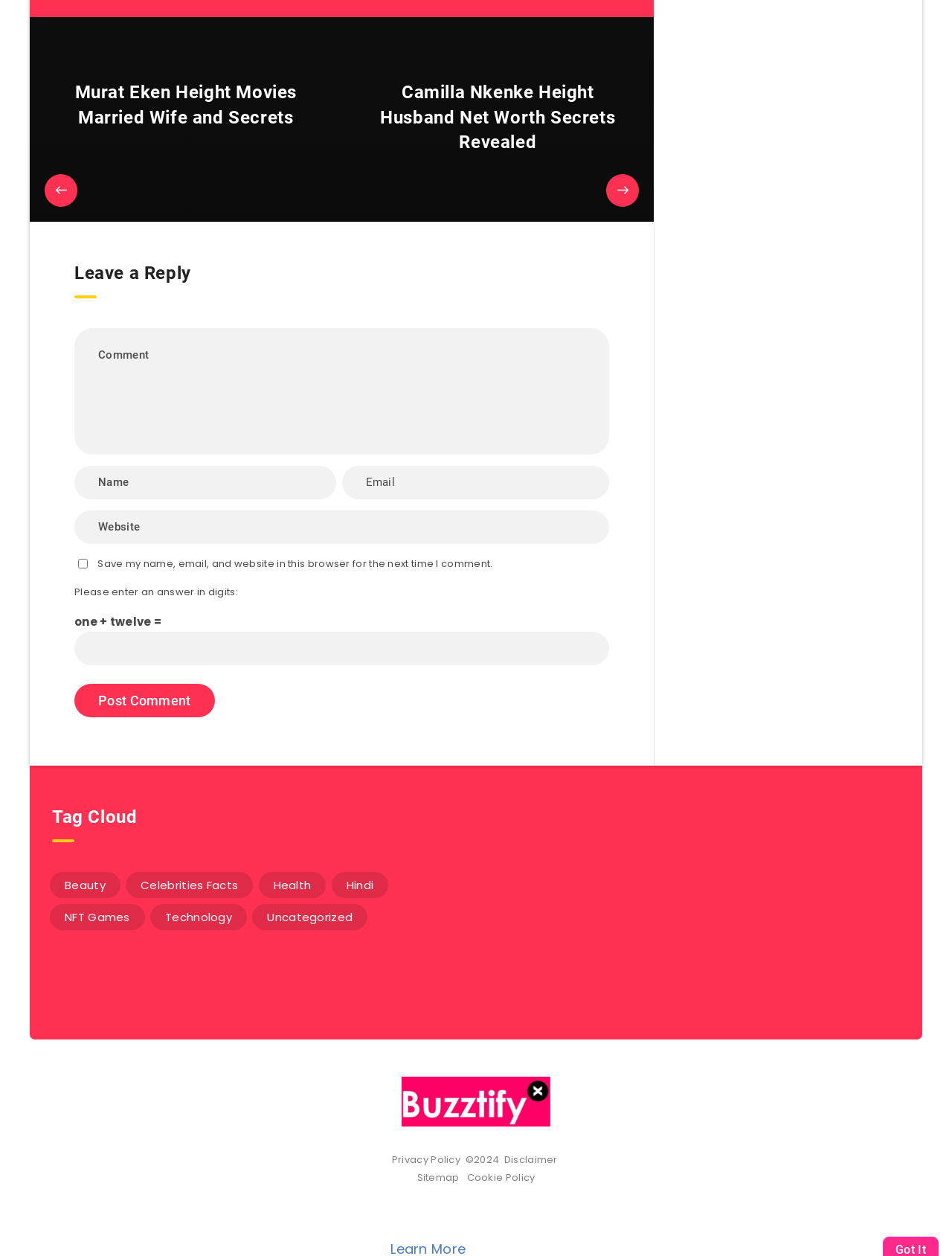Give a one-word or phrase response to the following question: What is the name of the website?

Buzztify